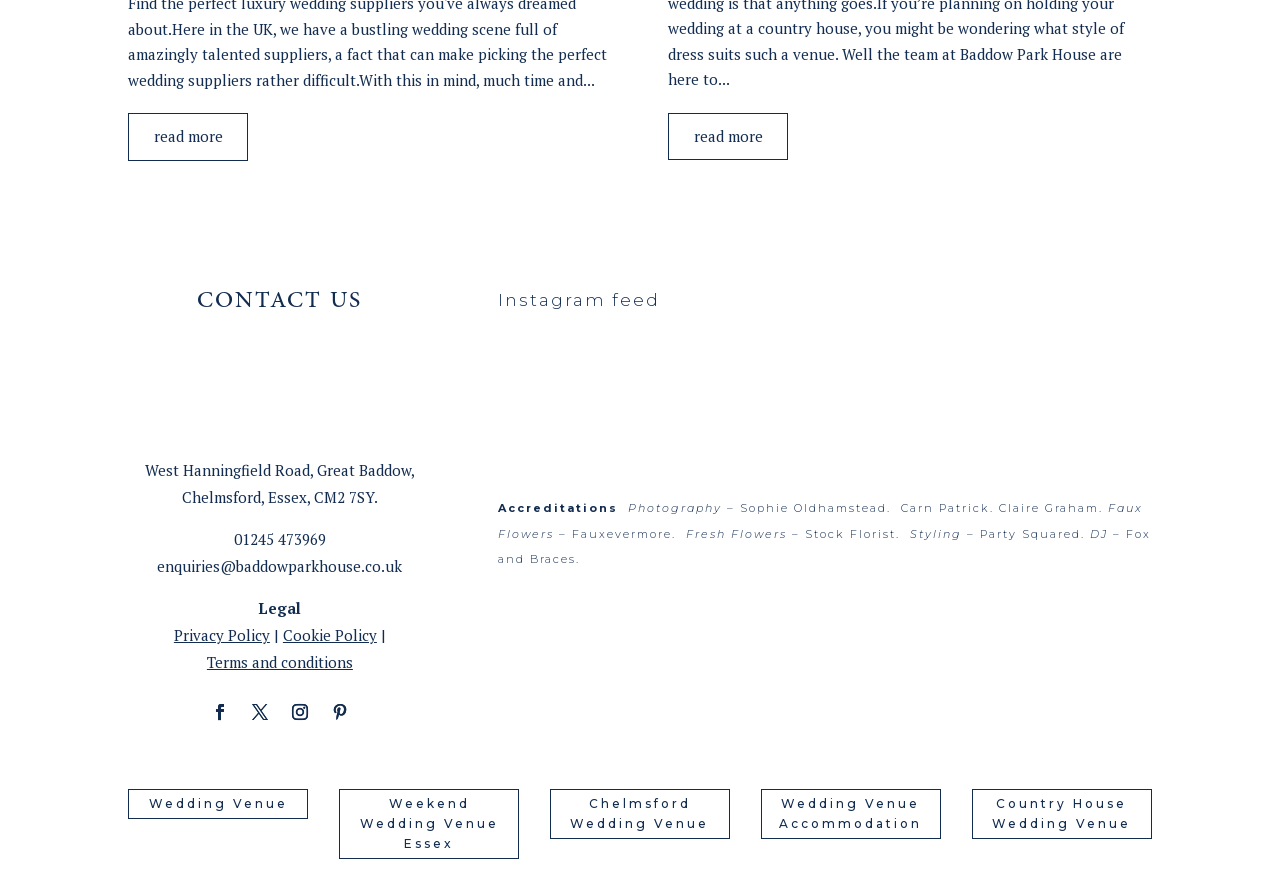Find the bounding box coordinates for the HTML element described in this sentence: "Country House Wedding Venue". Provide the coordinates as four float numbers between 0 and 1, in the format [left, top, right, bottom].

[0.759, 0.886, 0.9, 0.942]